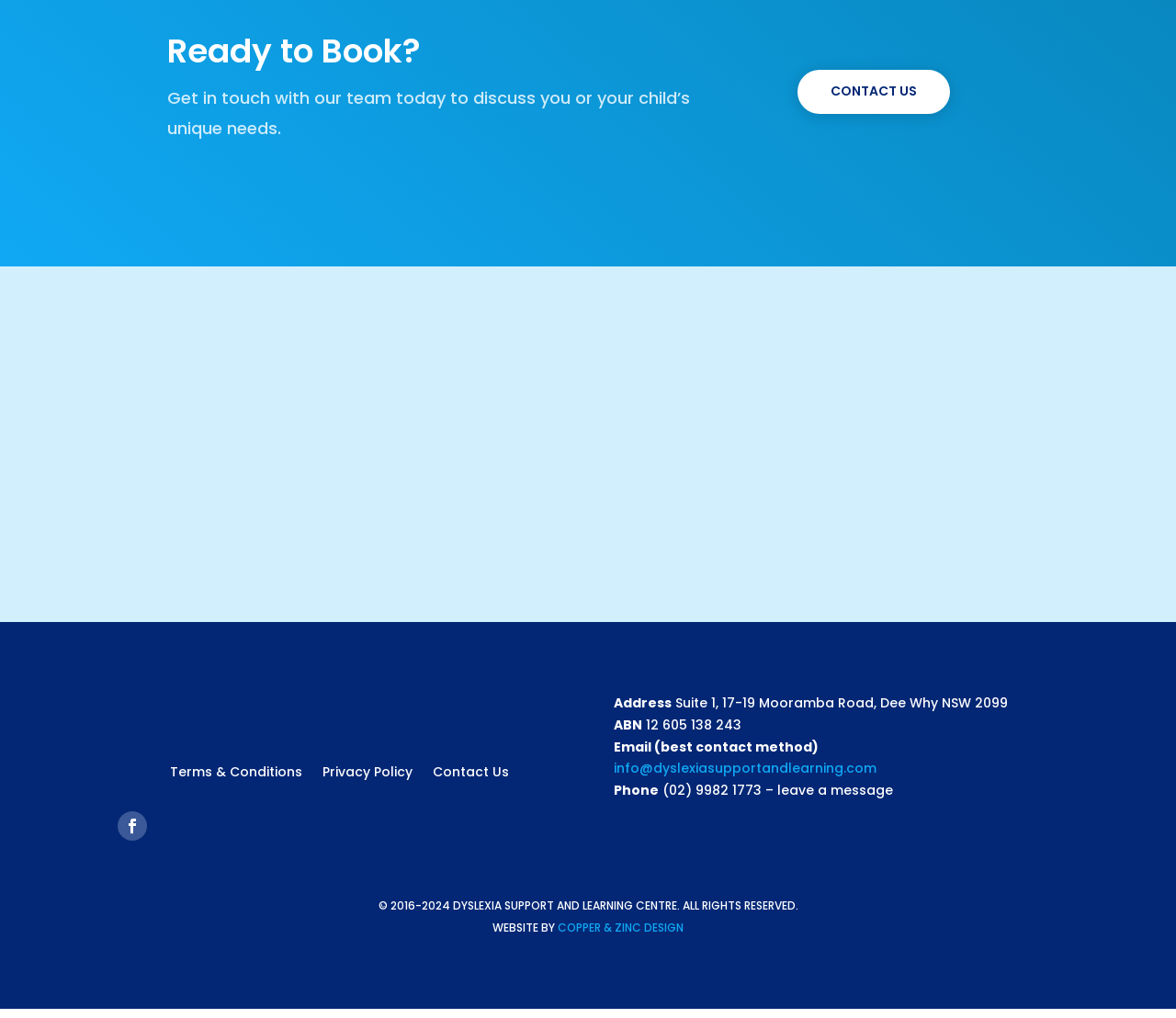Determine the bounding box for the UI element as described: "Follow". The coordinates should be represented as four float numbers between 0 and 1, formatted as [left, top, right, bottom].

[0.1, 0.797, 0.125, 0.826]